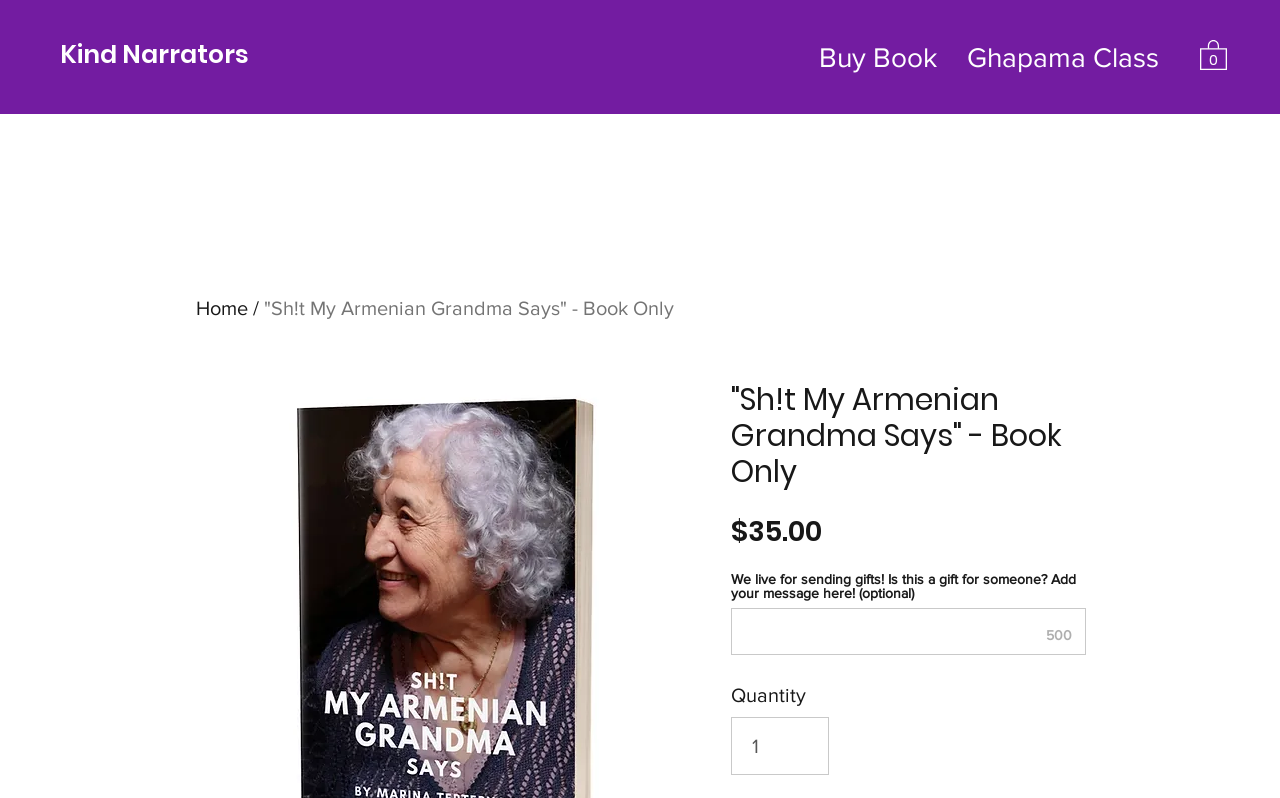How many items are in the cart?
Based on the screenshot, give a detailed explanation to answer the question.

I found the number of items in the cart by looking at the button element that says 'Cart with 0 items'. This element is located at the top right corner of the page.